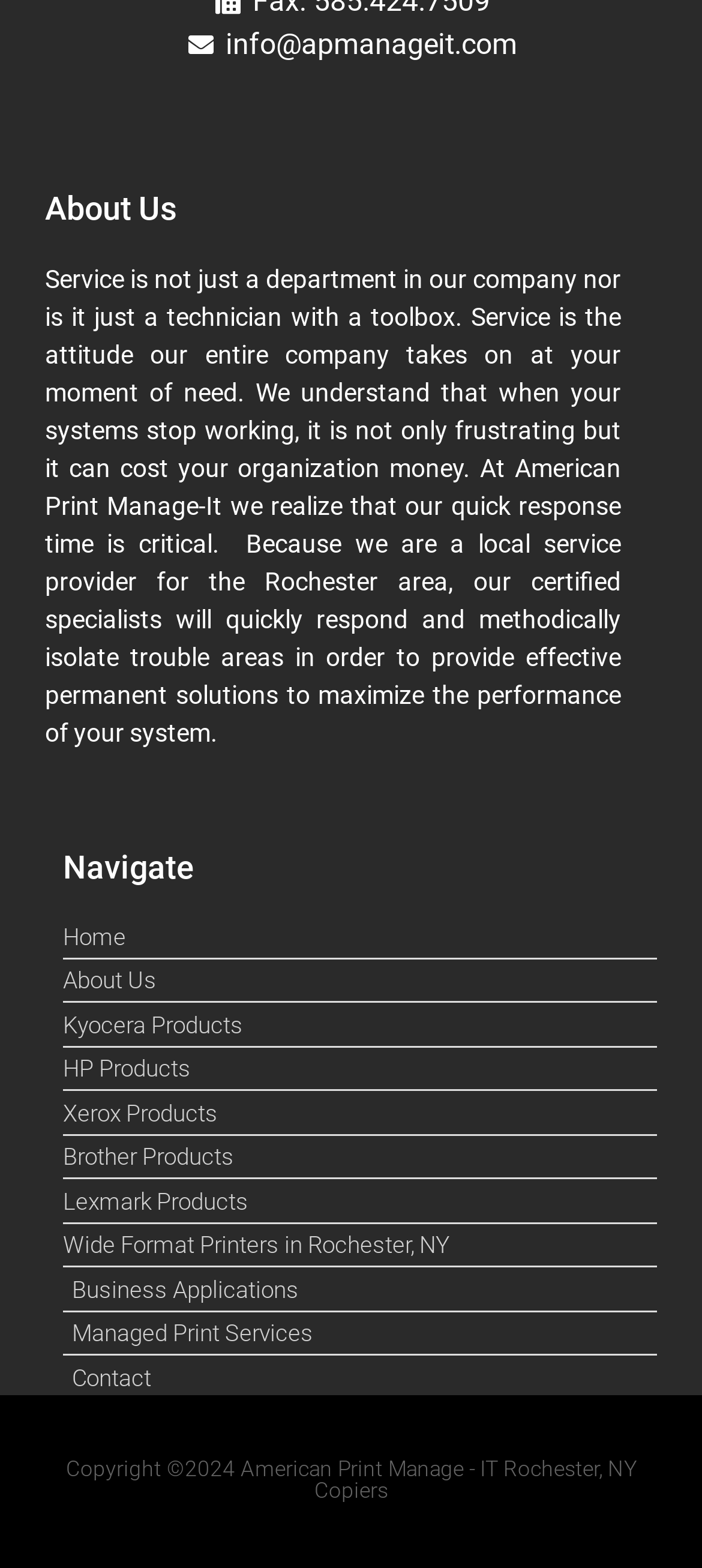Determine the bounding box coordinates of the element that should be clicked to execute the following command: "Contact the company".

[0.09, 0.868, 0.936, 0.89]